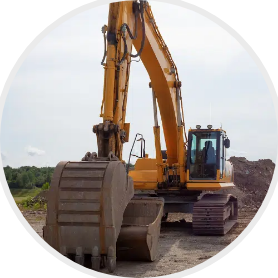How many years of experience does Matt, the heavy equipment operator, have? Based on the screenshot, please respond with a single word or phrase.

Over 20 years